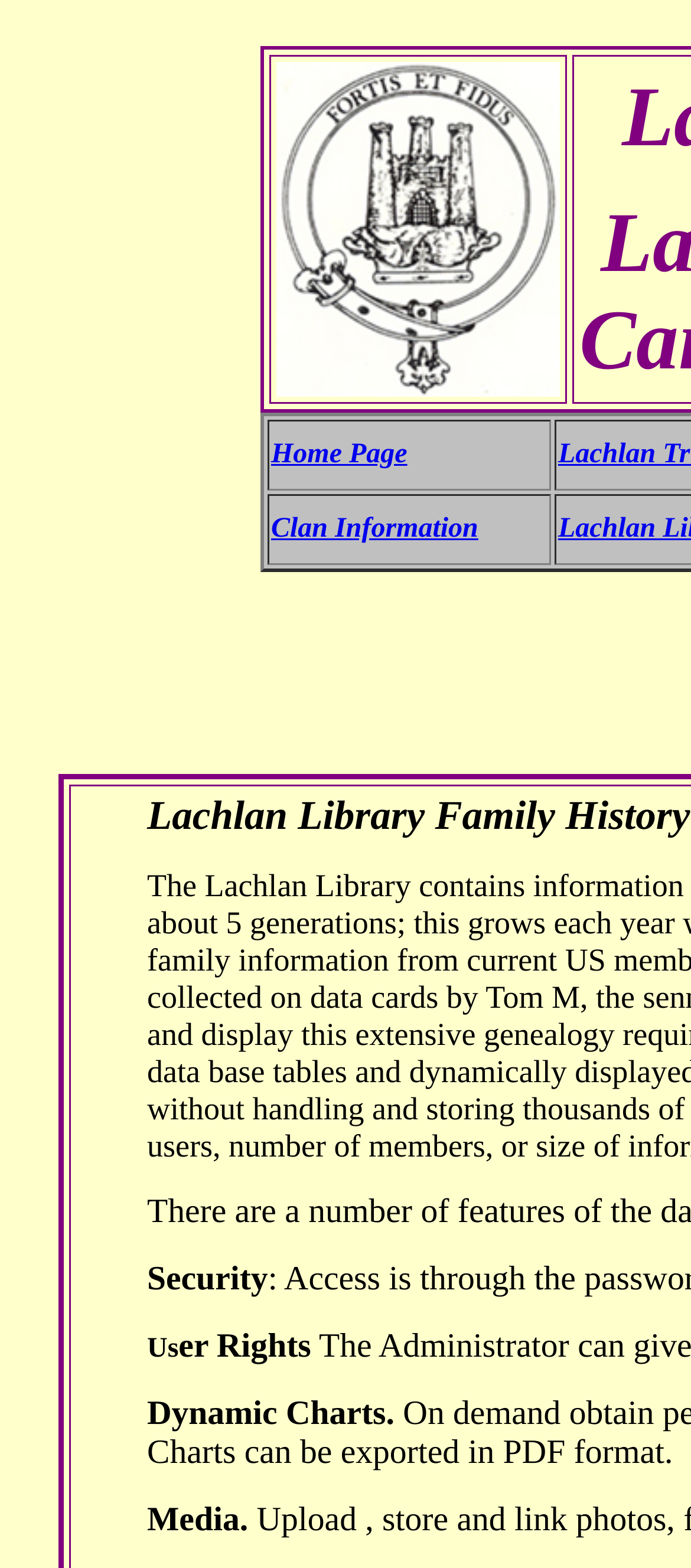What is the purpose of the static text 'Media.'?
Provide an in-depth answer to the question, covering all aspects.

The static text 'Media.' is likely a category or section title, as it is displayed below other static text elements that appear to be related to different topics, such as 'Security' and 'Dynamic Charts'.